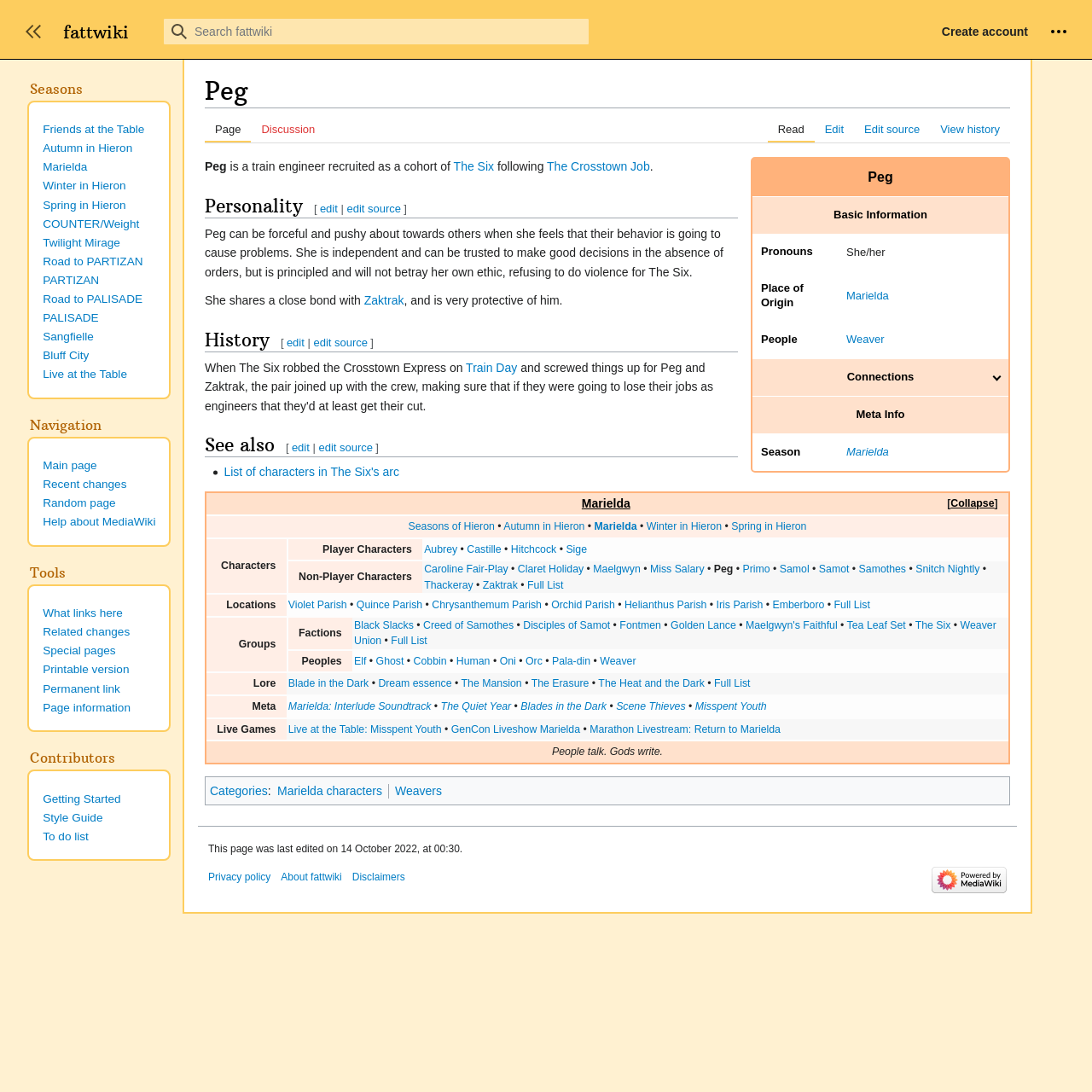Who does Peg share a close bond with?
Provide a detailed and well-explained answer to the question.

The text 'She shares a close bond with Zaktrak, and is very protective of him.' explicitly states that Peg shares a close bond with Zaktrak.